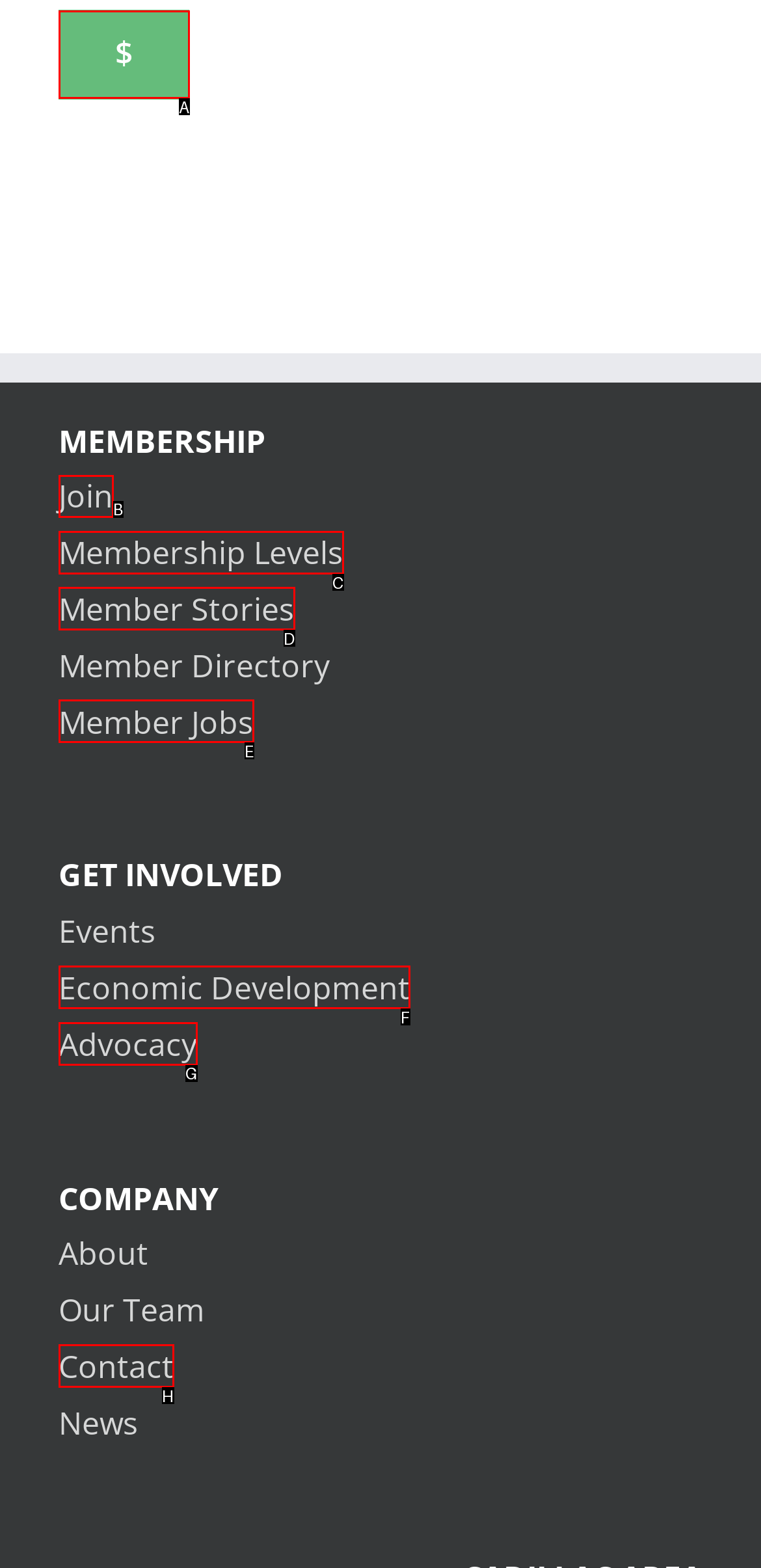Determine the letter of the UI element that will complete the task: Click on Join
Reply with the corresponding letter.

B